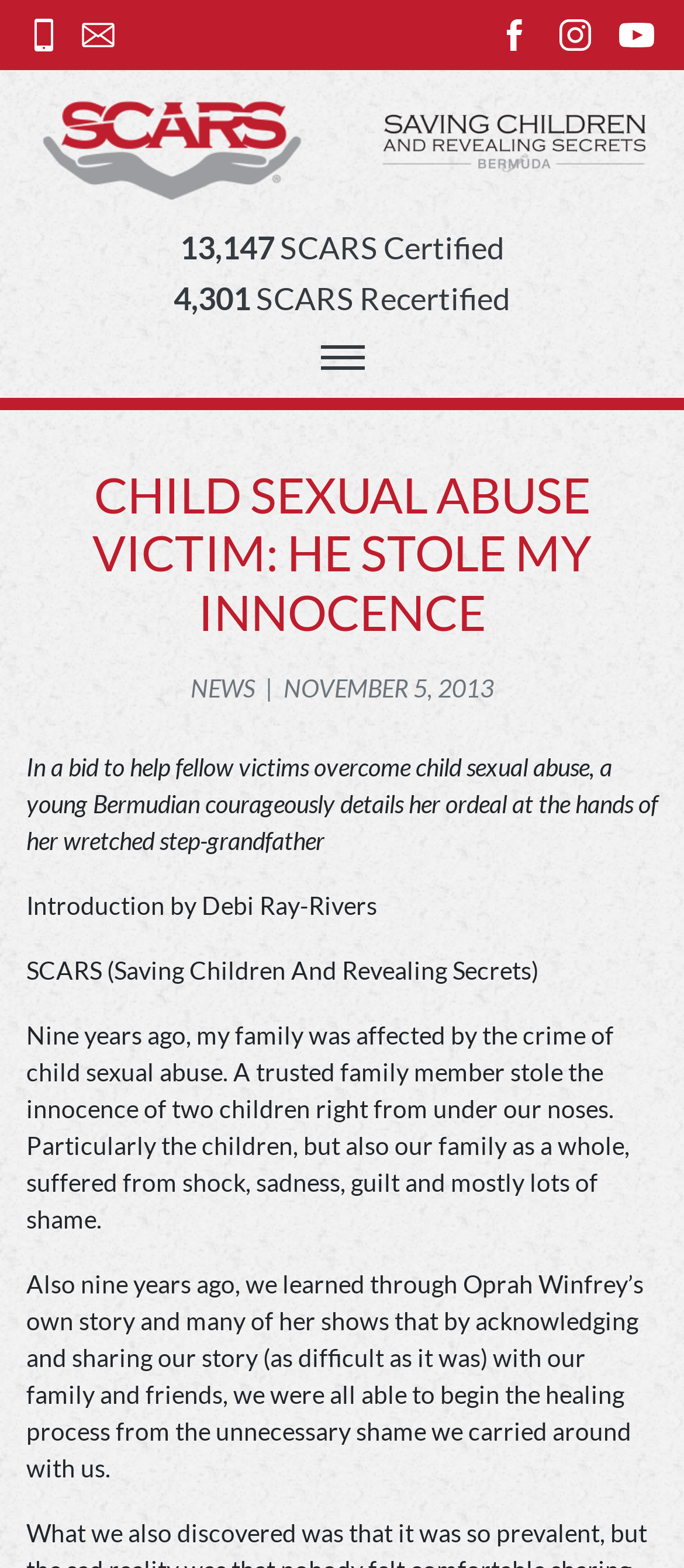Give a one-word or short phrase answer to this question: 
Who is mentioned as an inspiration for sharing the story?

Oprah Winfrey